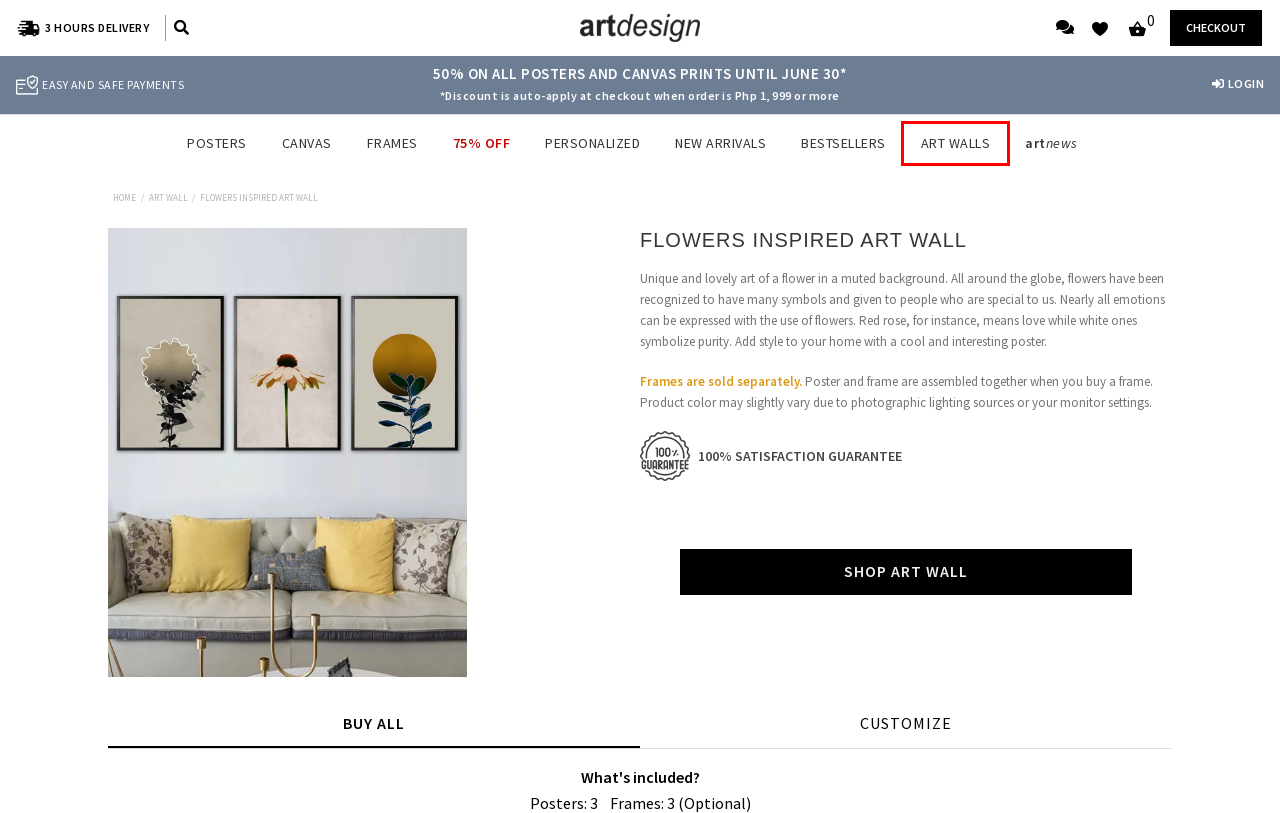Inspect the provided webpage screenshot, concentrating on the element within the red bounding box. Select the description that best represents the new webpage after you click the highlighted element. Here are the candidates:
A. Bestsellers - Artdesign
B. FAQ - Artdesign
C. Poster Frames - Artdesign
D. Poster blog - artnews | Artdesign
E. Canvas - Artdesign
F. Art wall - Artdesign
G. Personalized Posters - Artdesign
H. Special Offer - Artdesign

F